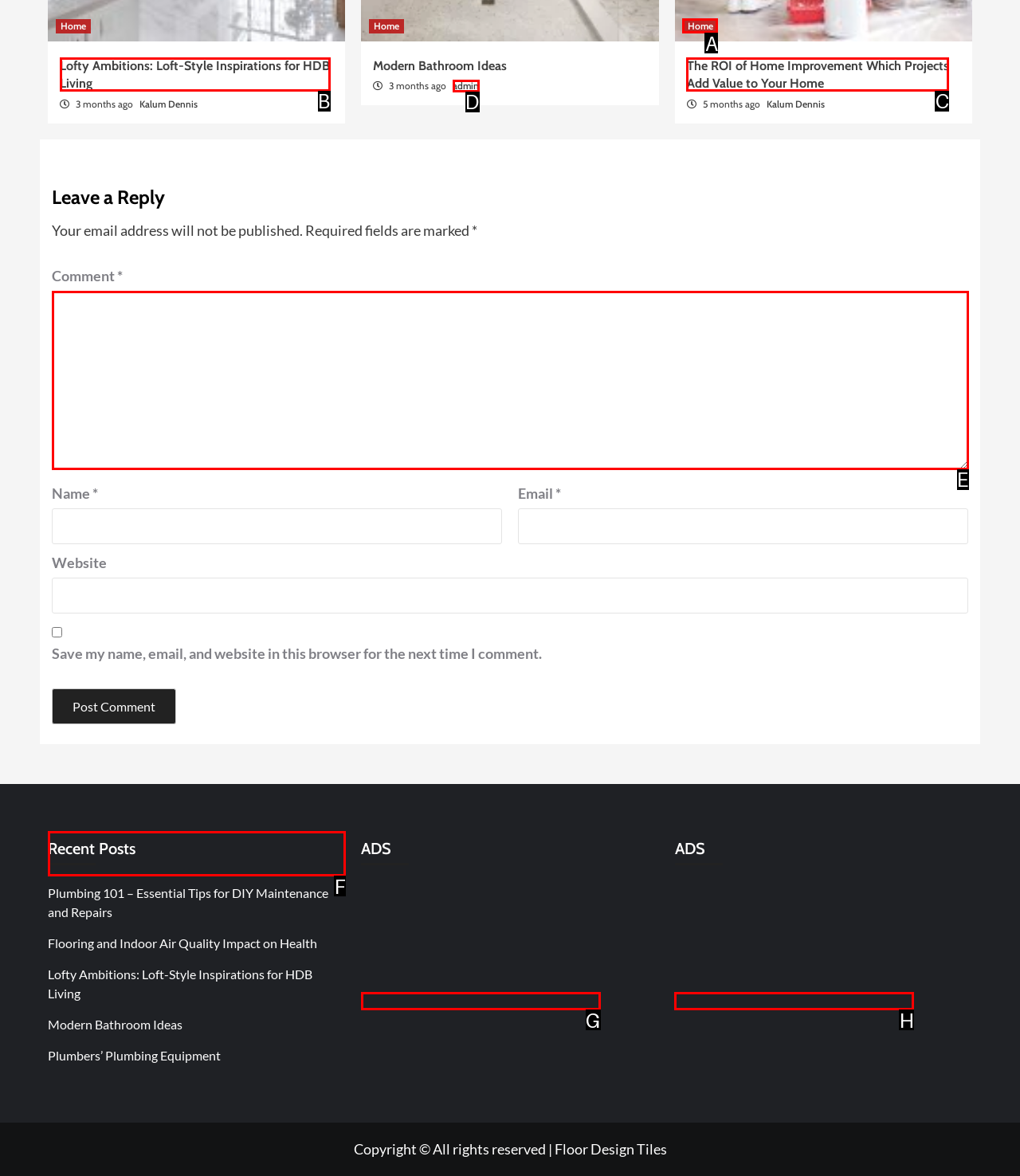Indicate the HTML element that should be clicked to perform the task: View recent posts Reply with the letter corresponding to the chosen option.

F